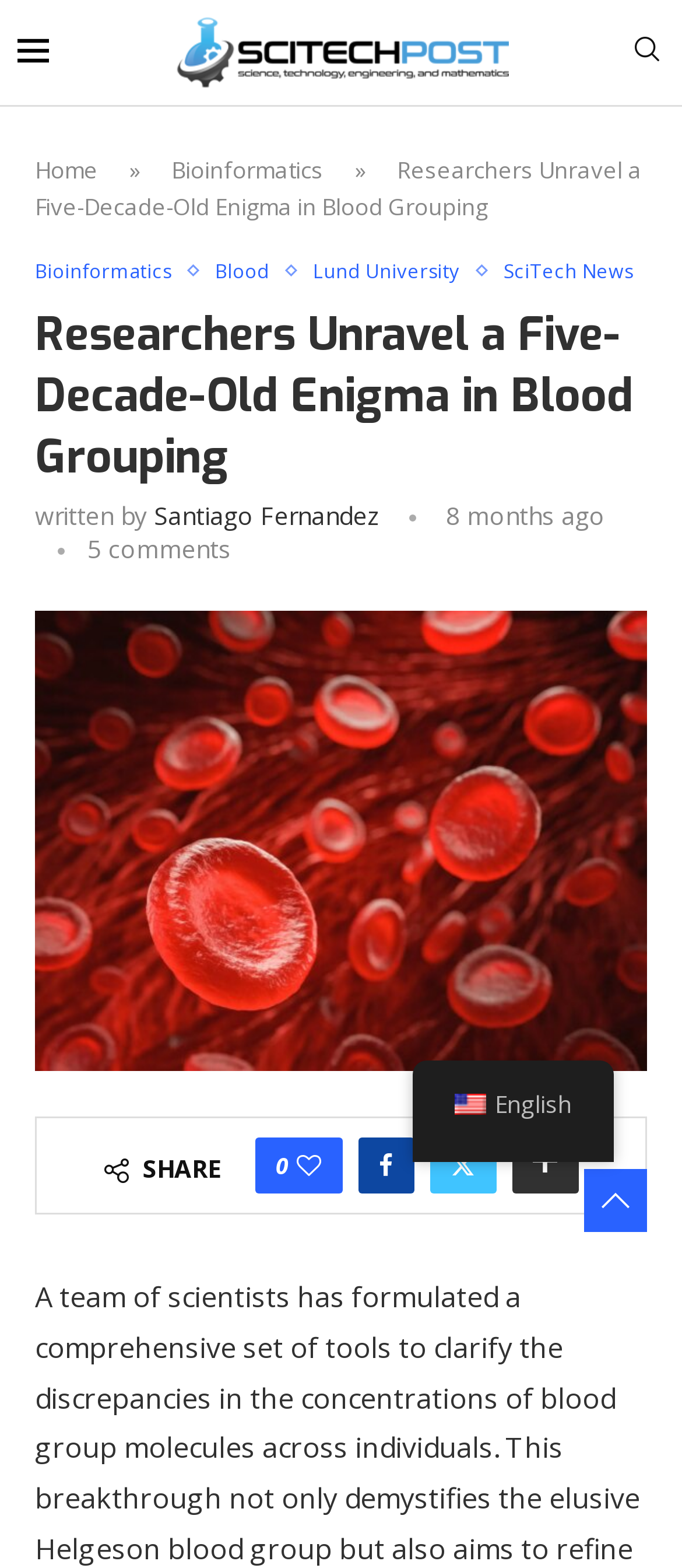Predict the bounding box for the UI component with the following description: "Bioinformatics".

[0.051, 0.165, 0.277, 0.18]